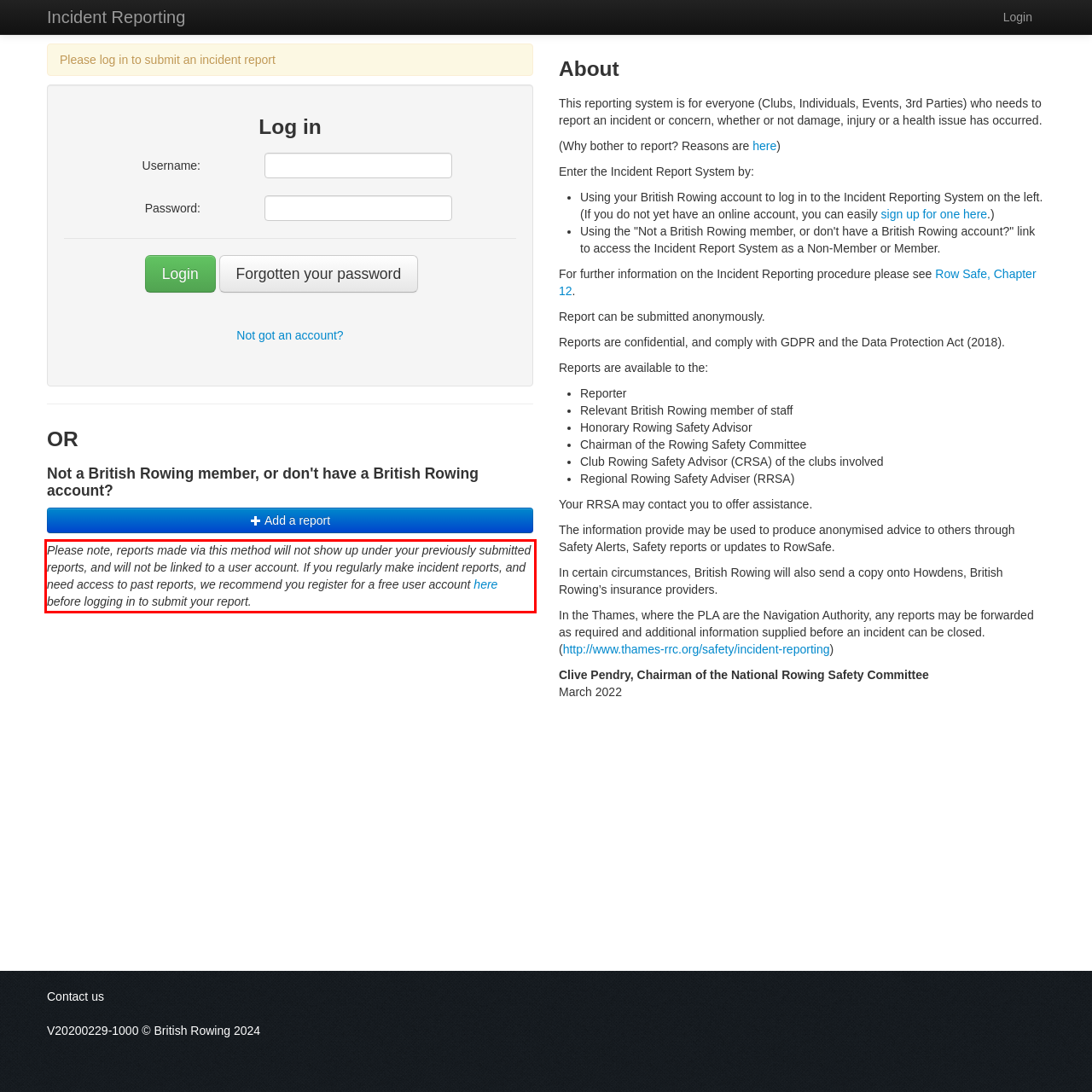Observe the screenshot of the webpage that includes a red rectangle bounding box. Conduct OCR on the content inside this red bounding box and generate the text.

Please note, reports made via this method will not show up under your previously submitted reports, and will not be linked to a user account. If you regularly make incident reports, and need access to past reports, we recommend you register for a free user account here before logging in to submit your report.